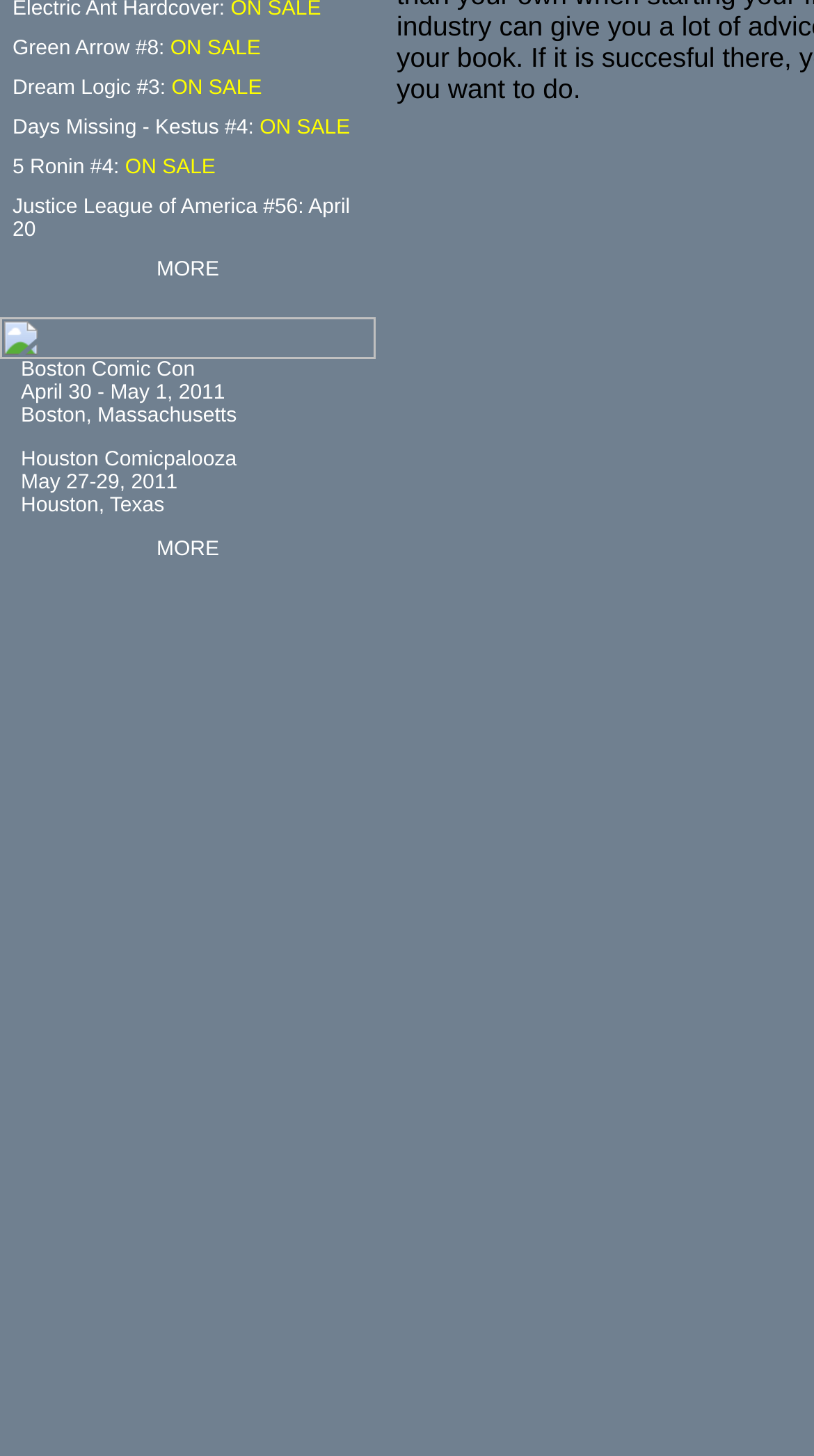From the given element description: "MORE", find the bounding box for the UI element. Provide the coordinates as four float numbers between 0 and 1, in the order [left, top, right, bottom].

[0.192, 0.178, 0.269, 0.194]